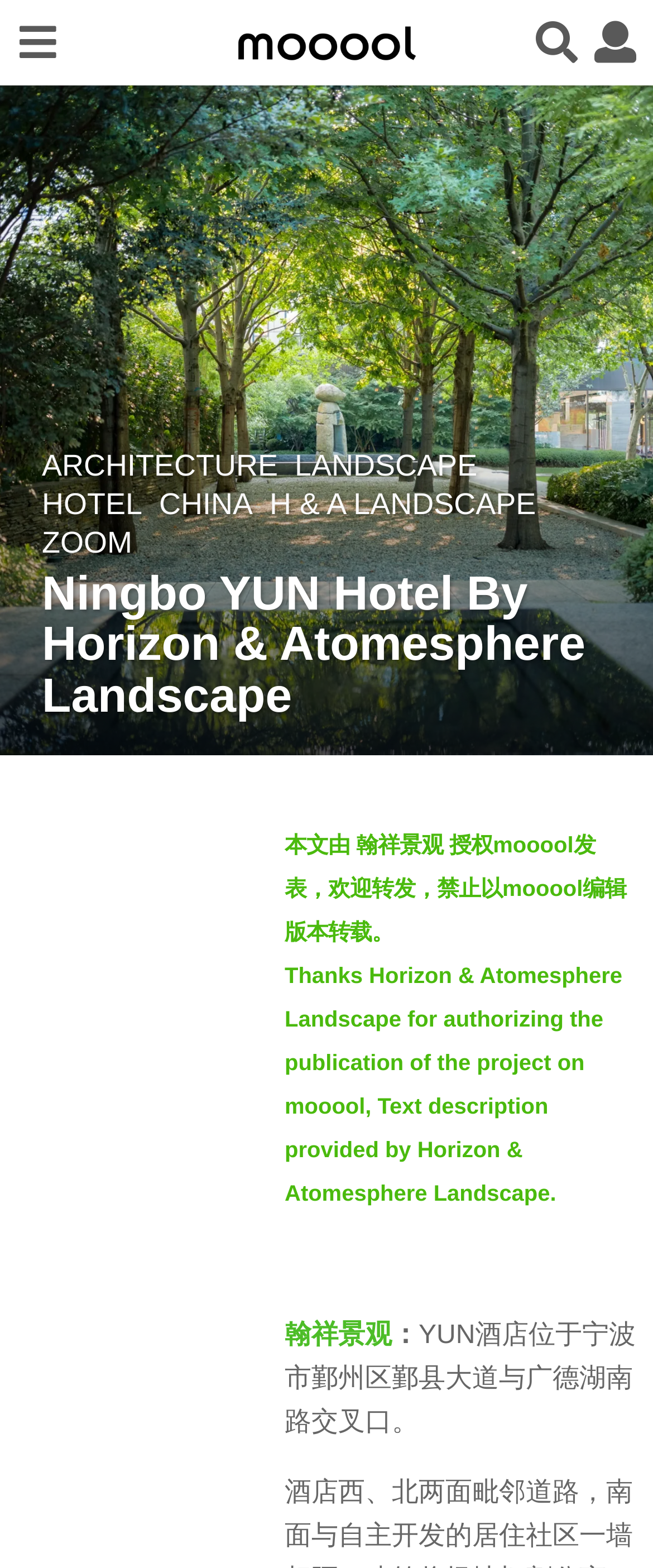Locate the UI element that matches the description H & A Landscape in the webpage screenshot. Return the bounding box coordinates in the format (top-left x, top-left y, bottom-right x, bottom-right y), with values ranging from 0 to 1.

[0.413, 0.31, 0.821, 0.332]